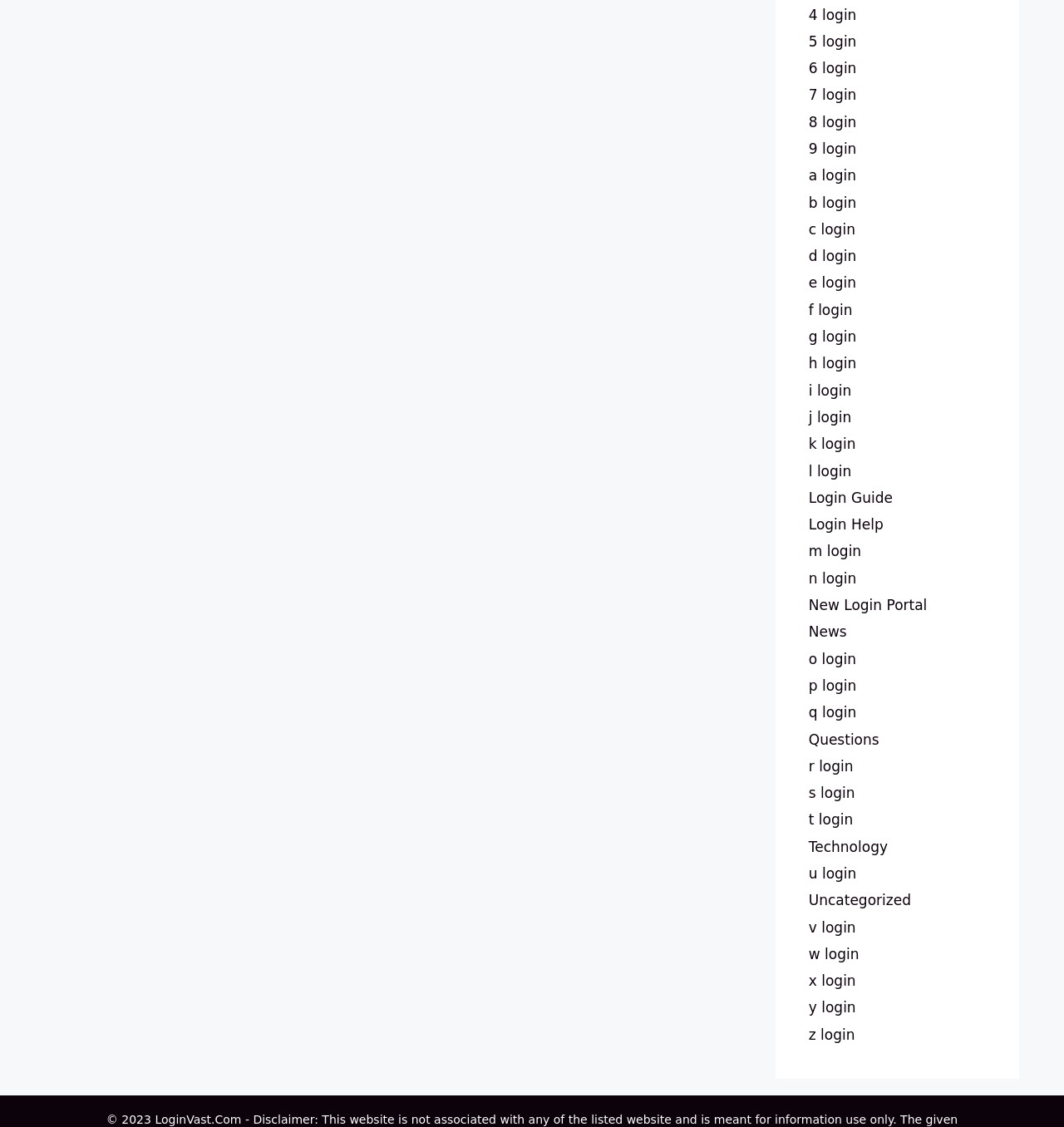Provide the bounding box coordinates, formatted as (top-left x, top-left y, bottom-right x, bottom-right y), with all values being floating point numbers between 0 and 1. Identify the bounding box of the UI element that matches the description: t login

[0.76, 0.72, 0.802, 0.735]